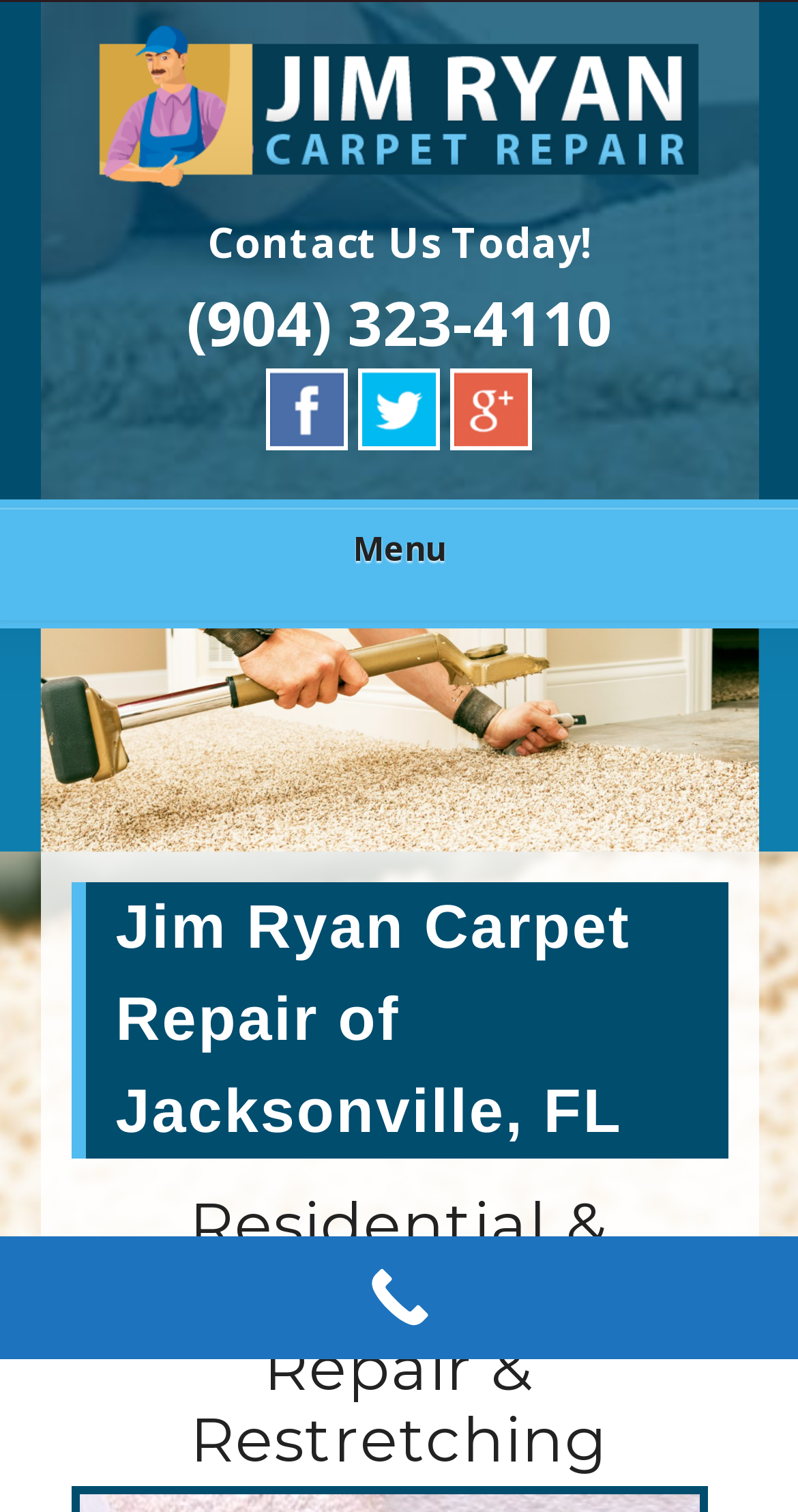Using the element description provided, determine the bounding box coordinates in the format (top-left x, top-left y, bottom-right x, bottom-right y). Ensure that all values are floating point numbers between 0 and 1. Element description: Jim Ryan Carpet Repair

[0.259, 0.034, 0.792, 0.219]